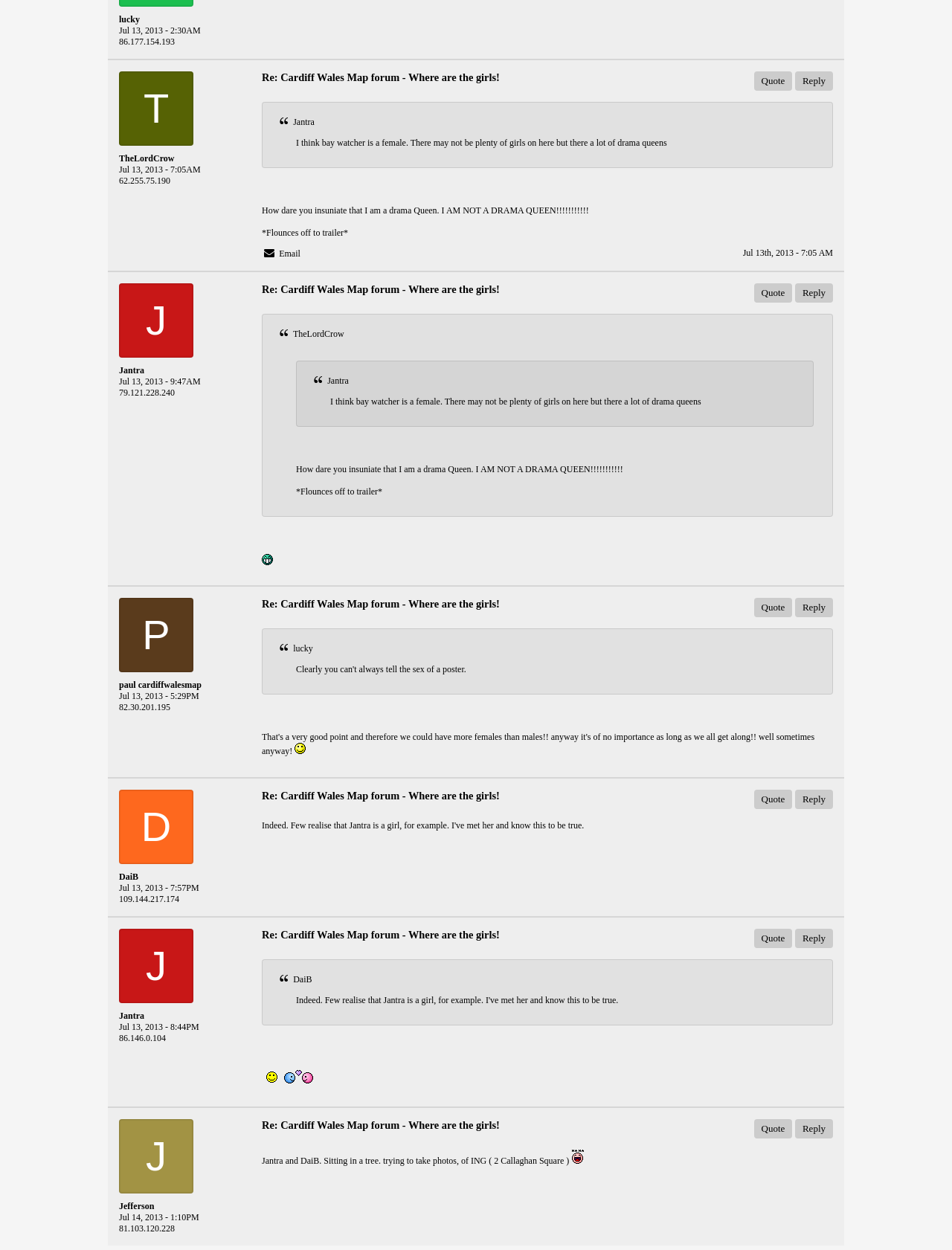Specify the bounding box coordinates of the area to click in order to follow the given instruction: "Quote a post."

[0.792, 0.057, 0.832, 0.073]